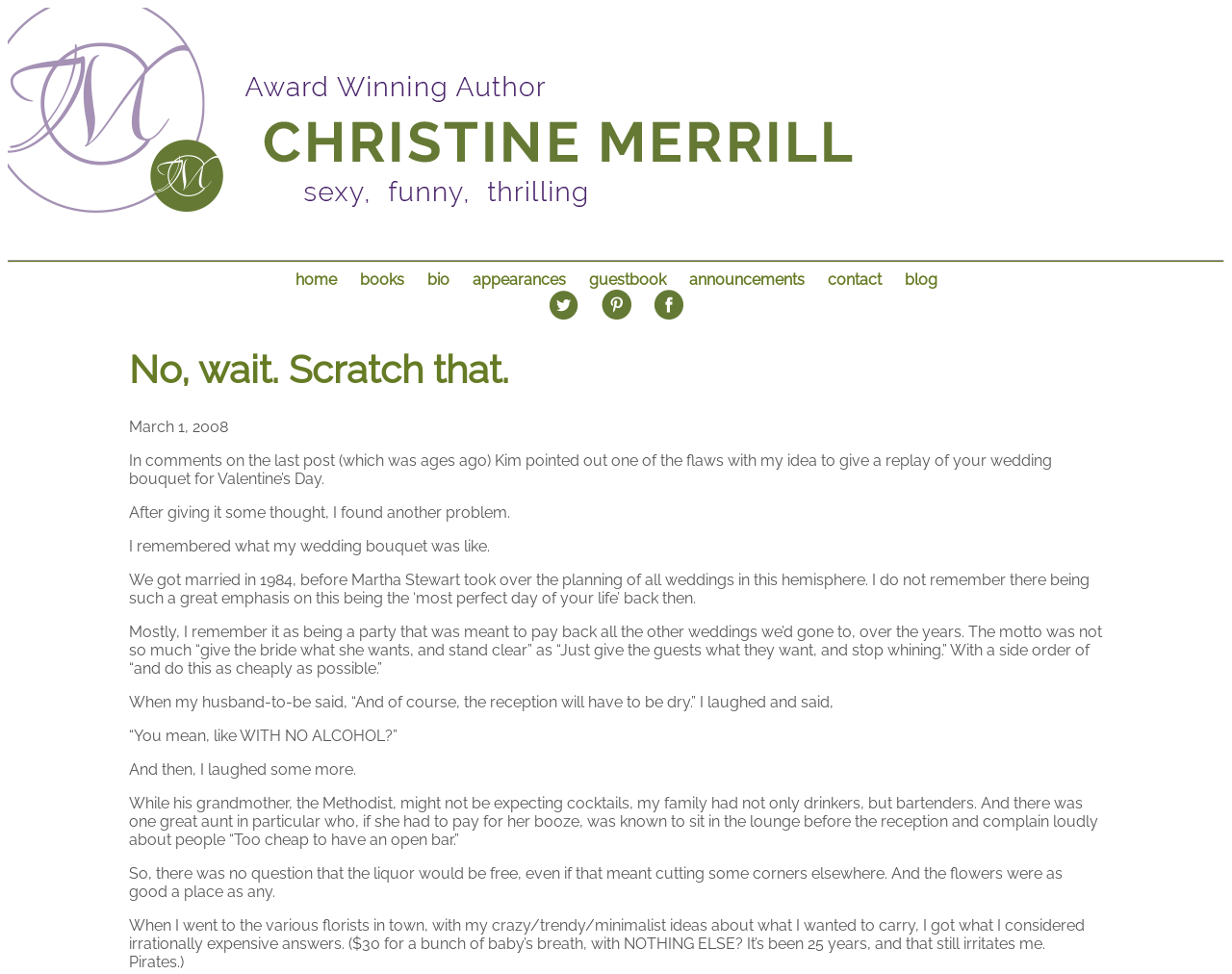Locate and provide the bounding box coordinates for the HTML element that matches this description: "appearances".

[0.375, 0.278, 0.467, 0.296]